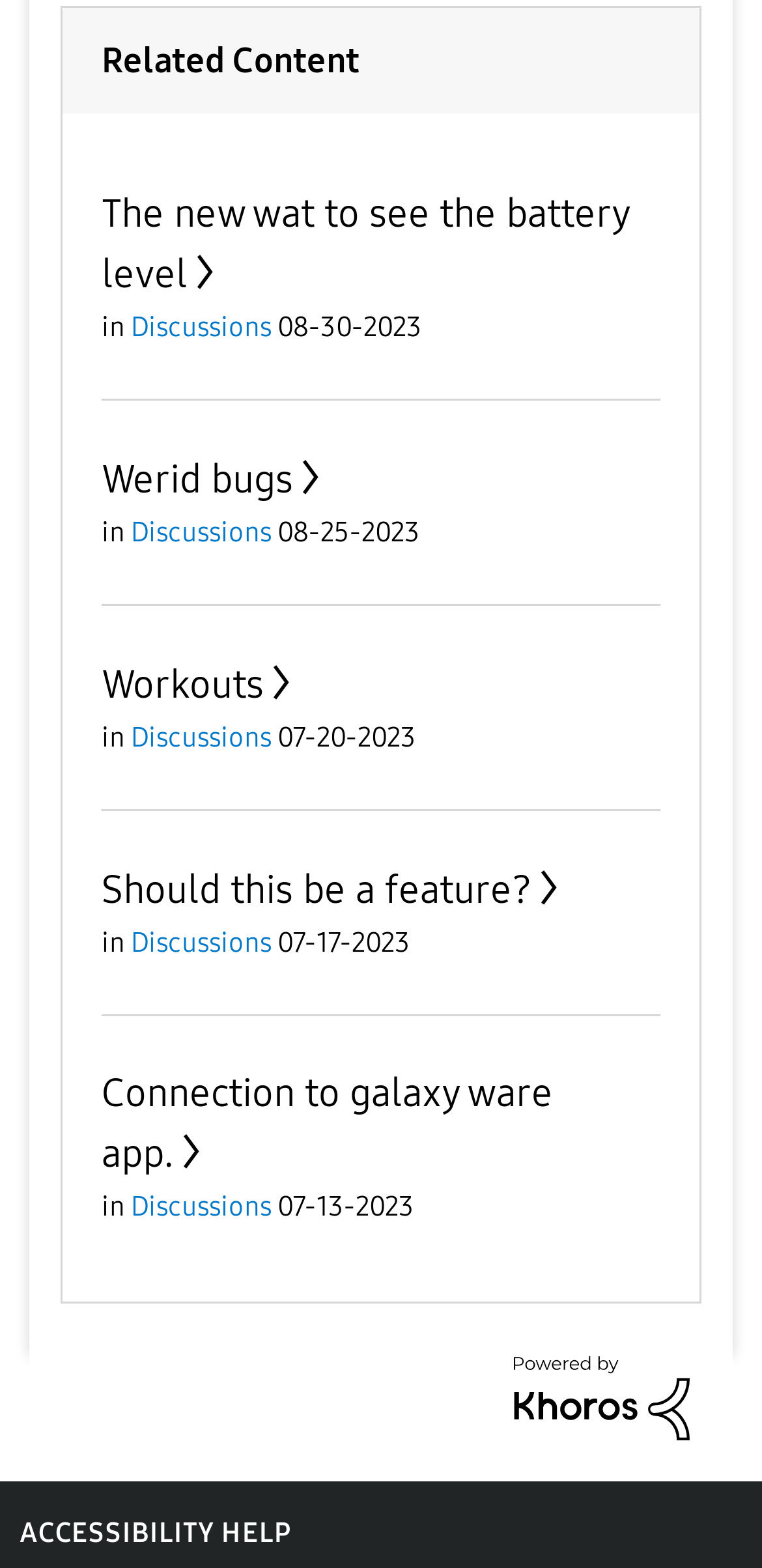Refer to the image and provide an in-depth answer to the question: 
How many links are there on the webpage?

There are nine links on the webpage, including the links for related content, discussions, and accessibility help, indicating that there are nine links in total.